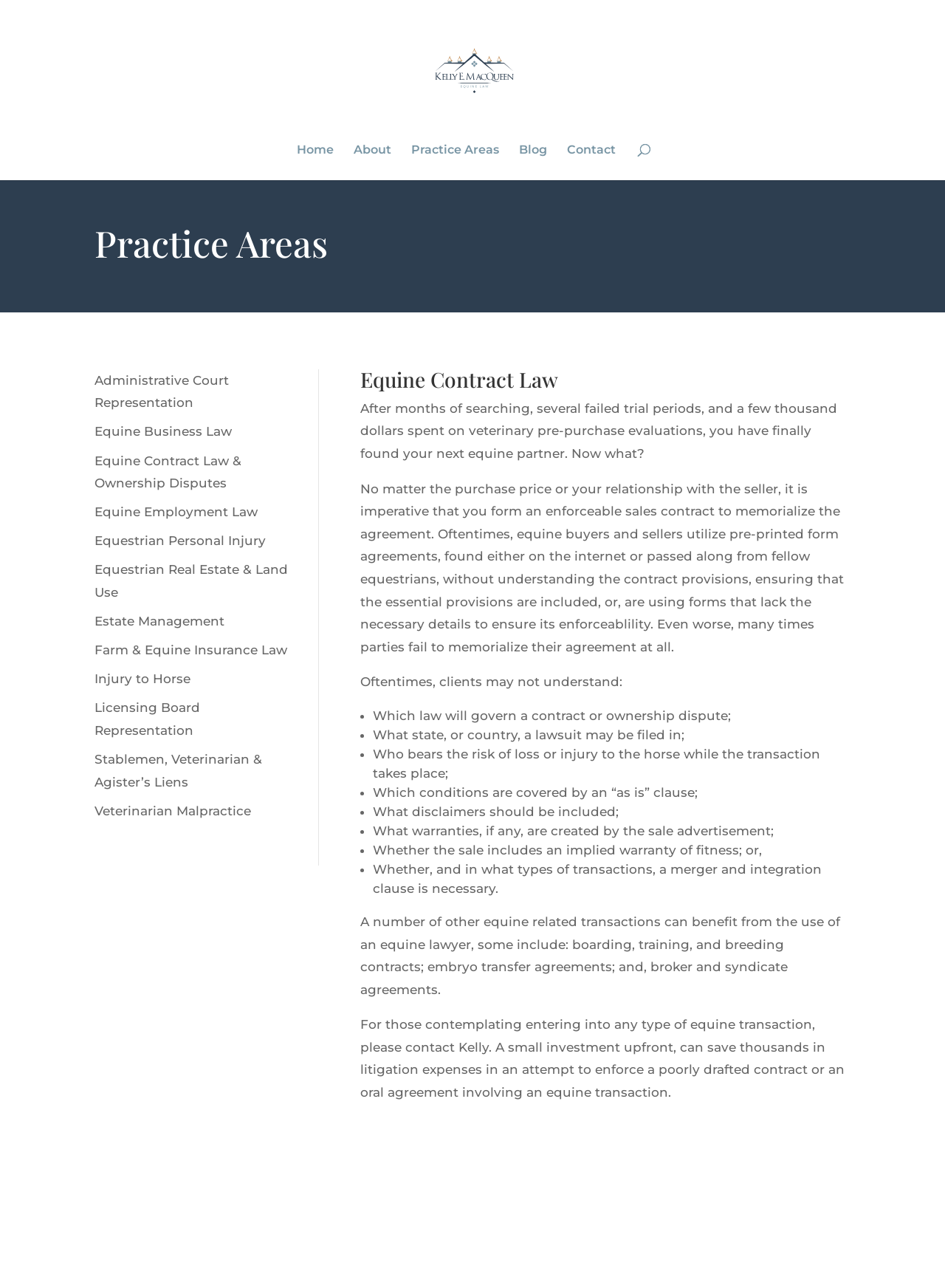Who should be contacted for equine transaction advice?
Refer to the image and give a detailed answer to the query.

According to the webpage, for those contemplating entering into any type of equine transaction, it is recommended to contact Kelly, presumably an equine lawyer, for advice.